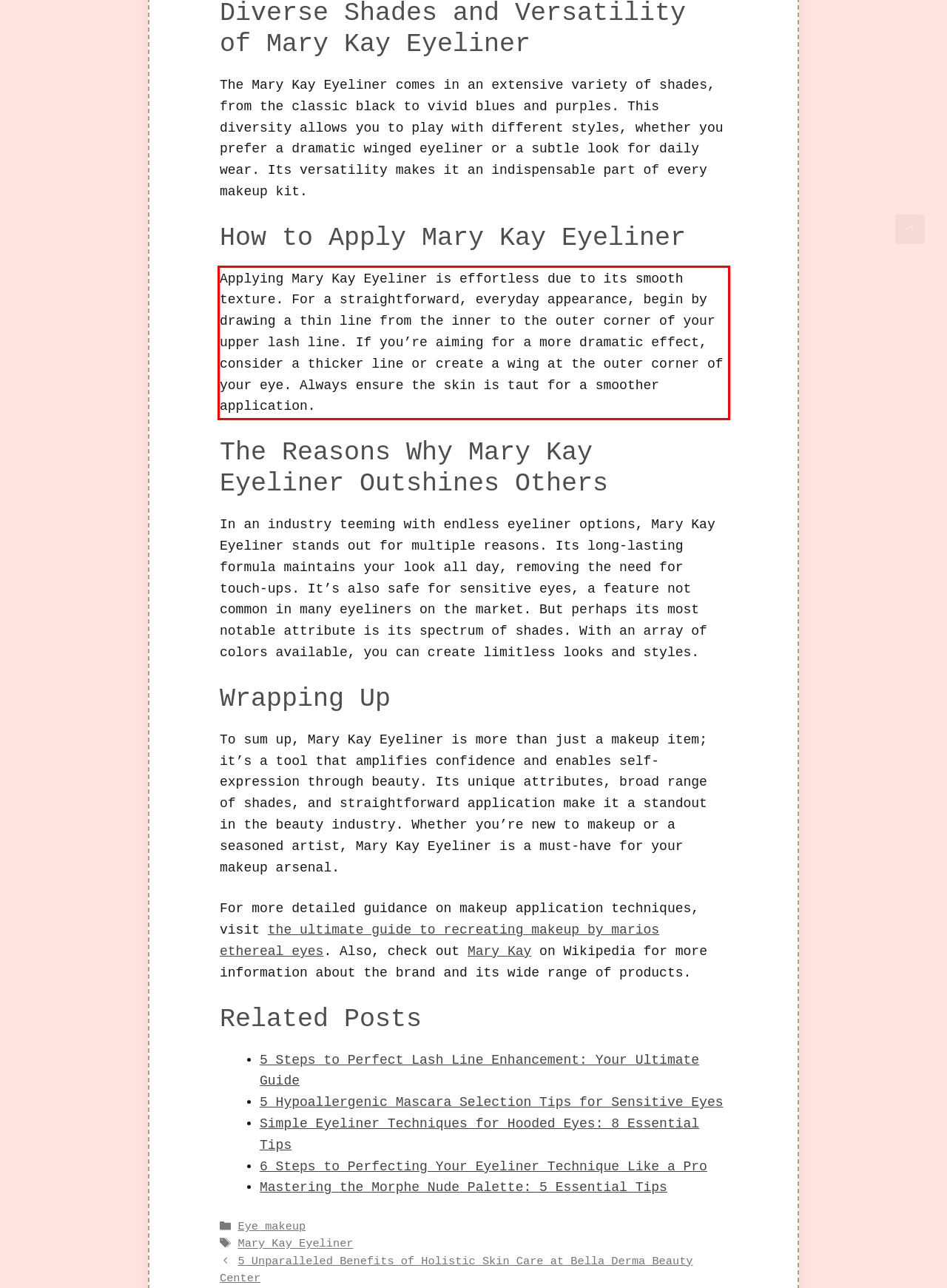You have a screenshot of a webpage with a red bounding box. Identify and extract the text content located inside the red bounding box.

Applying Mary Kay Eyeliner is effortless due to its smooth texture. For a straightforward, everyday appearance, begin by drawing a thin line from the inner to the outer corner of your upper lash line. If you’re aiming for a more dramatic effect, consider a thicker line or create a wing at the outer corner of your eye. Always ensure the skin is taut for a smoother application.